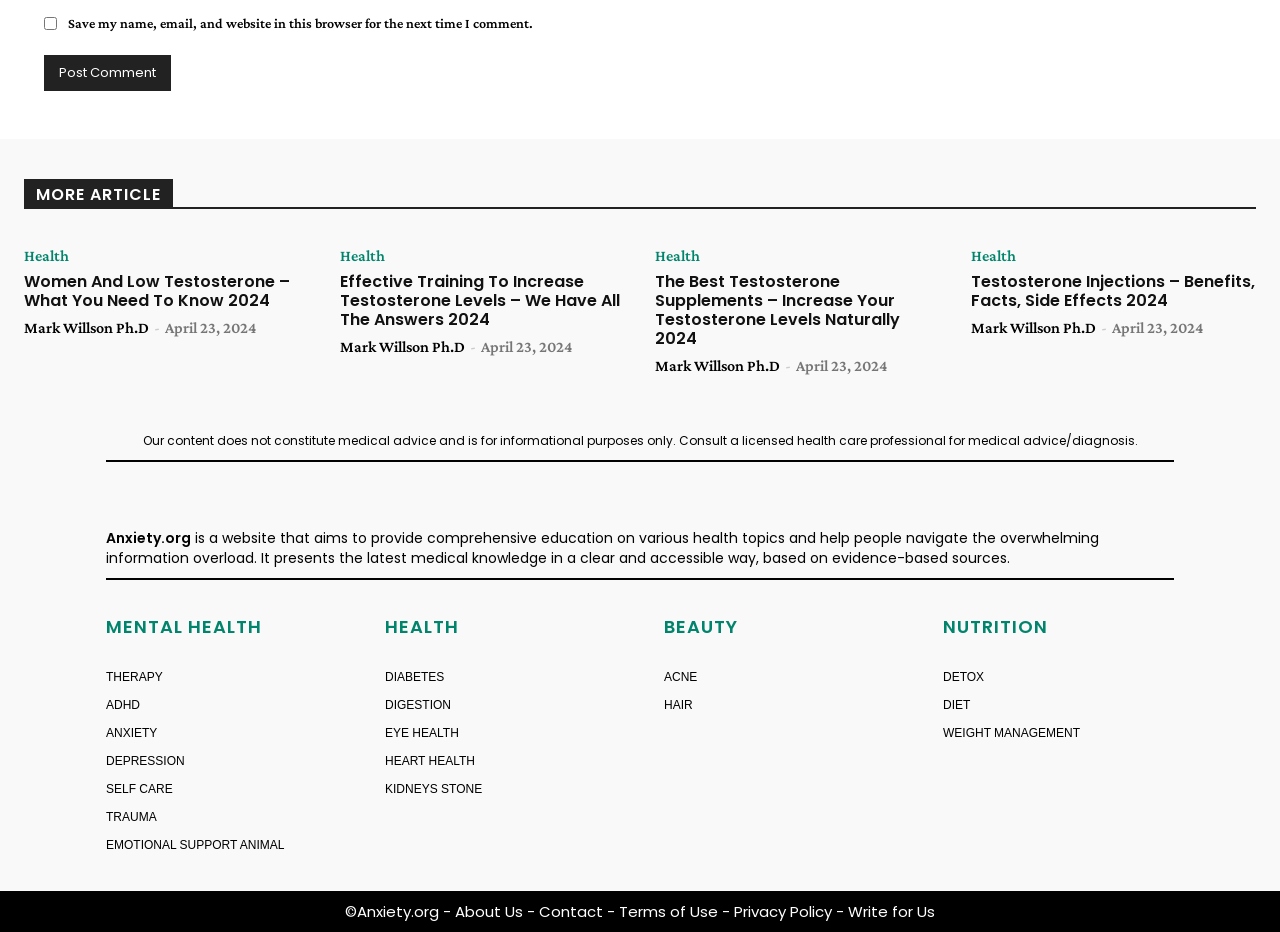Reply to the question with a brief word or phrase: What is the website's disclaimer about medical advice?

Not a substitute for medical advice